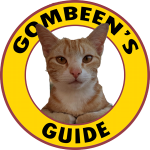Break down the image and provide a full description, noting any significant aspects.

The image features a playful logo for "Gombeen's Guide," prominently showcasing a charming cat with a striking expression. The cat, with its sandy orange fur, is framed within a bold circular design. The outer circle is bright yellow, inscribed with the name "GOMBEEN'S" at the top and "GUIDE" at the bottom in large, black, playful typography. This logo embodies a lighthearted and approachable vibe, aligning with the guide's friendly and informative nature, likely aimed at providing advice or insights on various topics. The combination of the cat's adorable visage and the vibrant colors creates an engaging and memorable visual identity.